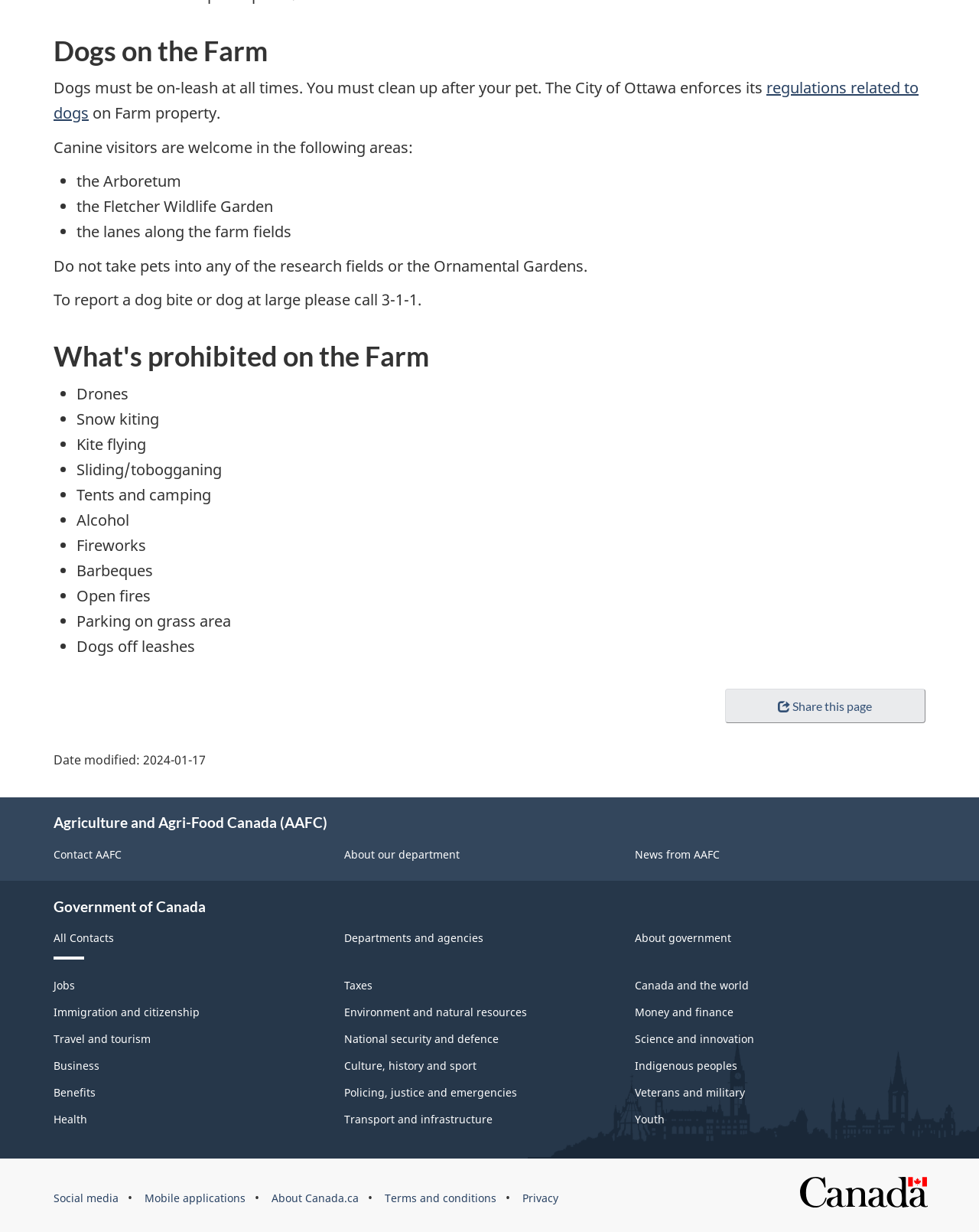From the webpage screenshot, predict the bounding box coordinates (top-left x, top-left y, bottom-right x, bottom-right y) for the UI element described here: Sitemap

None